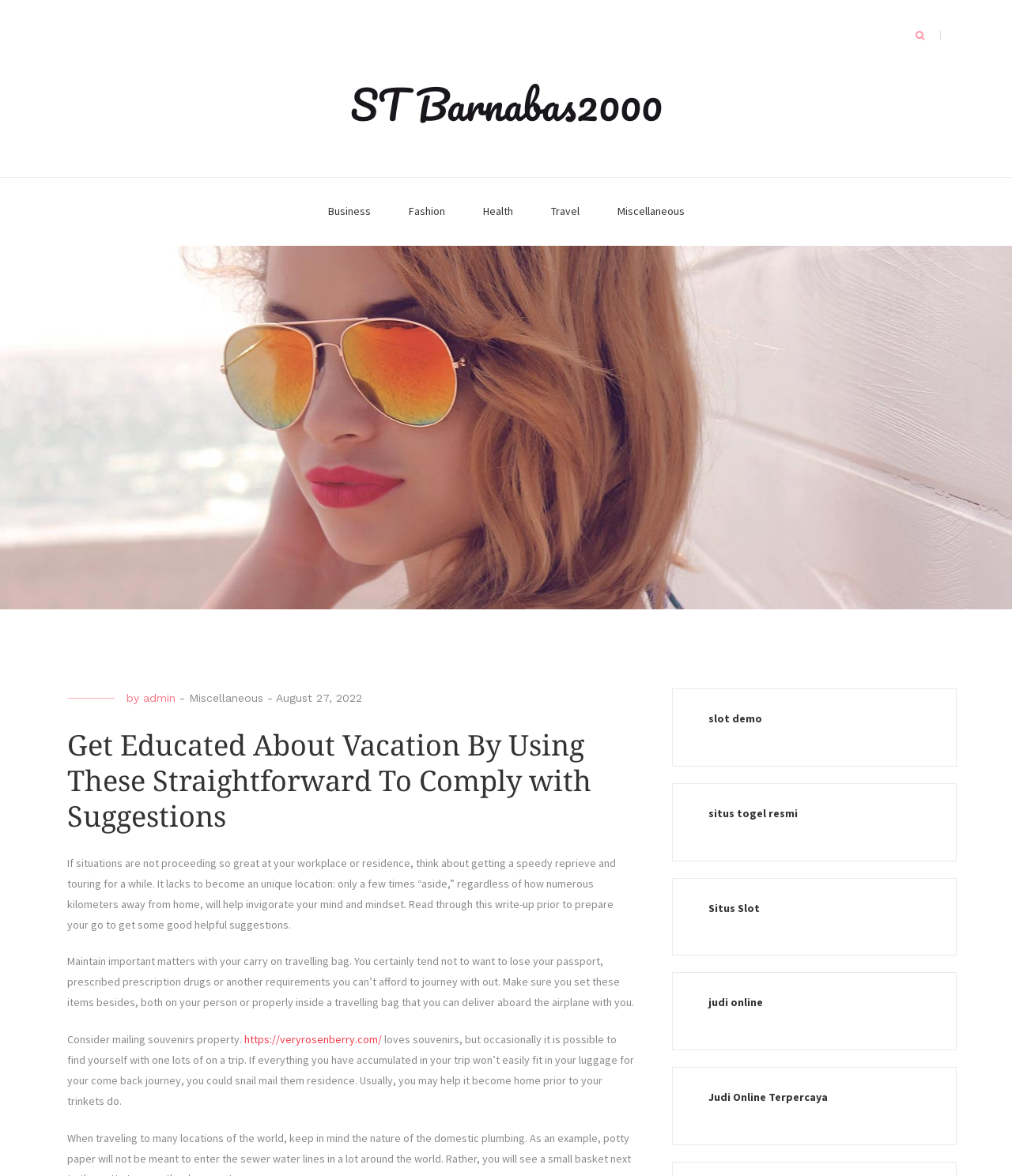What is the benefit of taking a short trip?
Please provide a comprehensive answer based on the details in the screenshot.

The article suggests that taking a short trip can help to invigorate one's mind and mindset, even if it's just a few days away from home. This is mentioned in the introductory paragraph of the article.